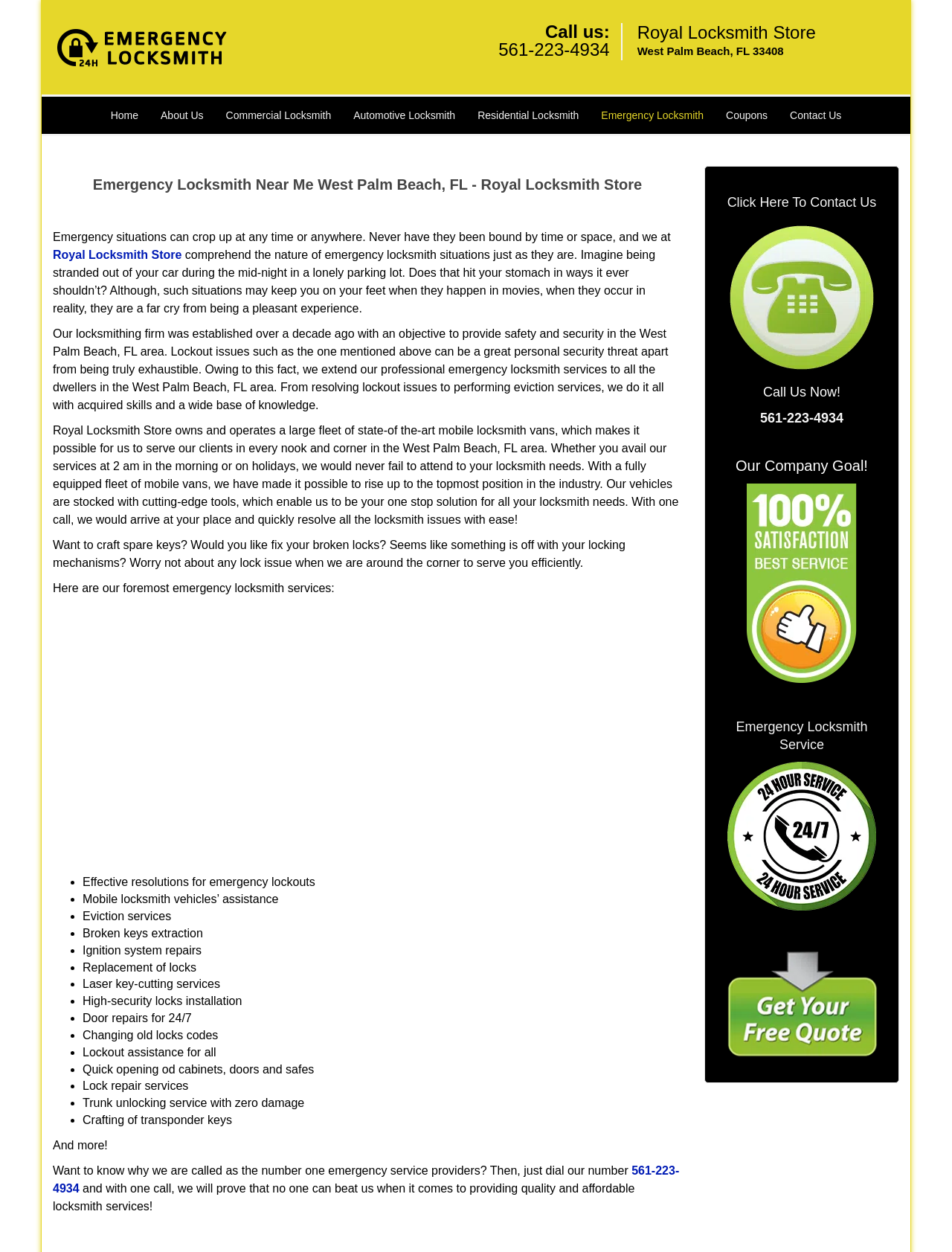Please specify the bounding box coordinates for the clickable region that will help you carry out the instruction: "Click on the 'Emergency Locksmith' link".

[0.62, 0.077, 0.751, 0.107]